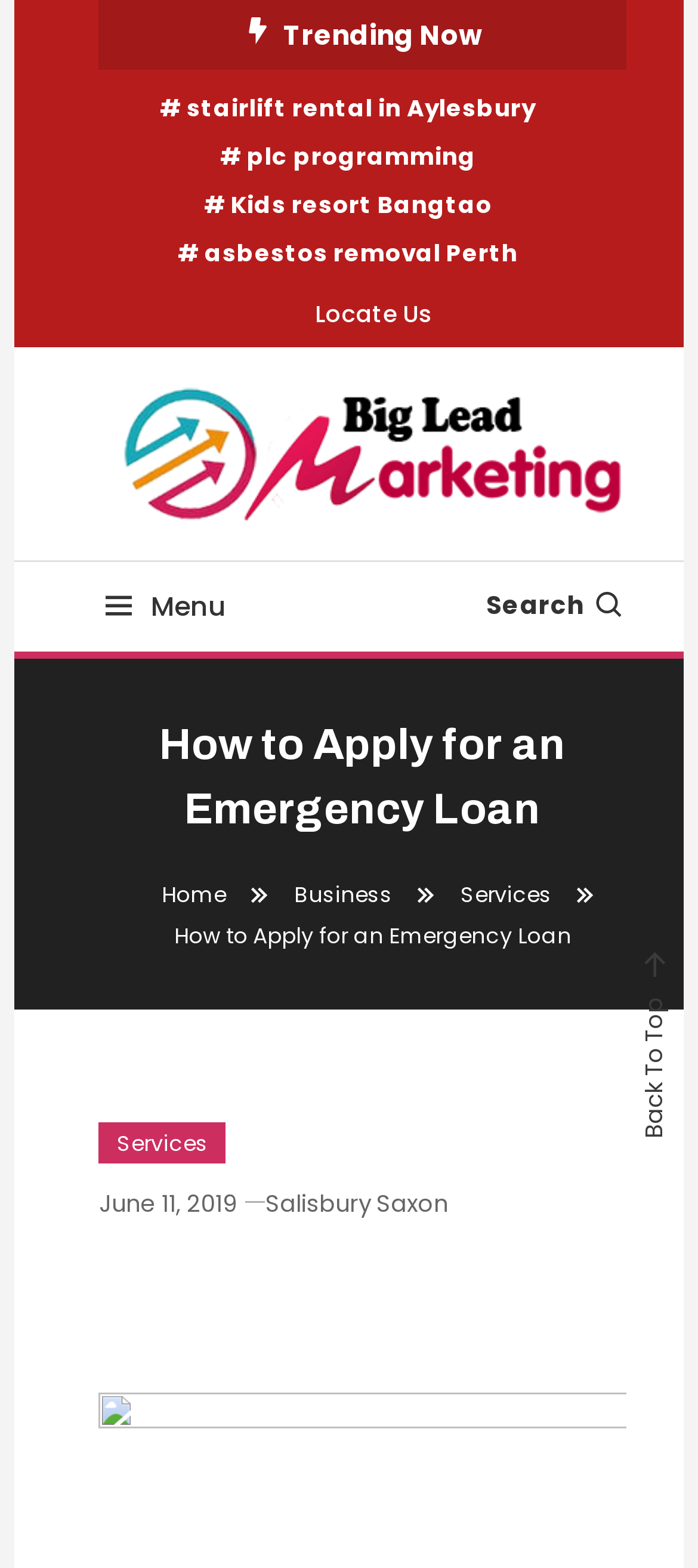Provide a one-word or one-phrase answer to the question:
Is there a search function on the webpage?

Yes